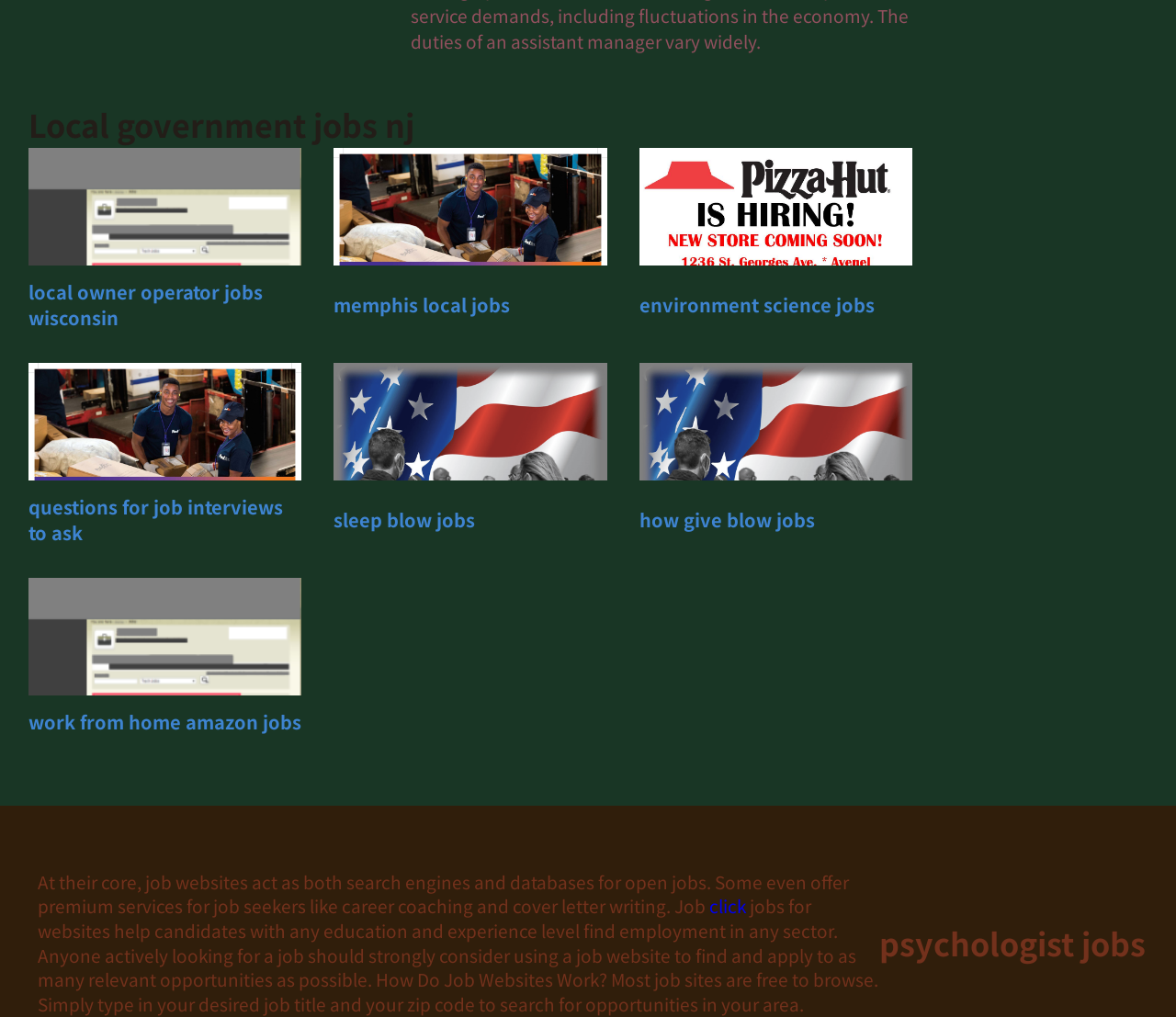Using the provided description: "Understanding Outsourcing", find the bounding box coordinates of the corresponding UI element. The output should be four float numbers between 0 and 1, in the format [left, top, right, bottom].

None